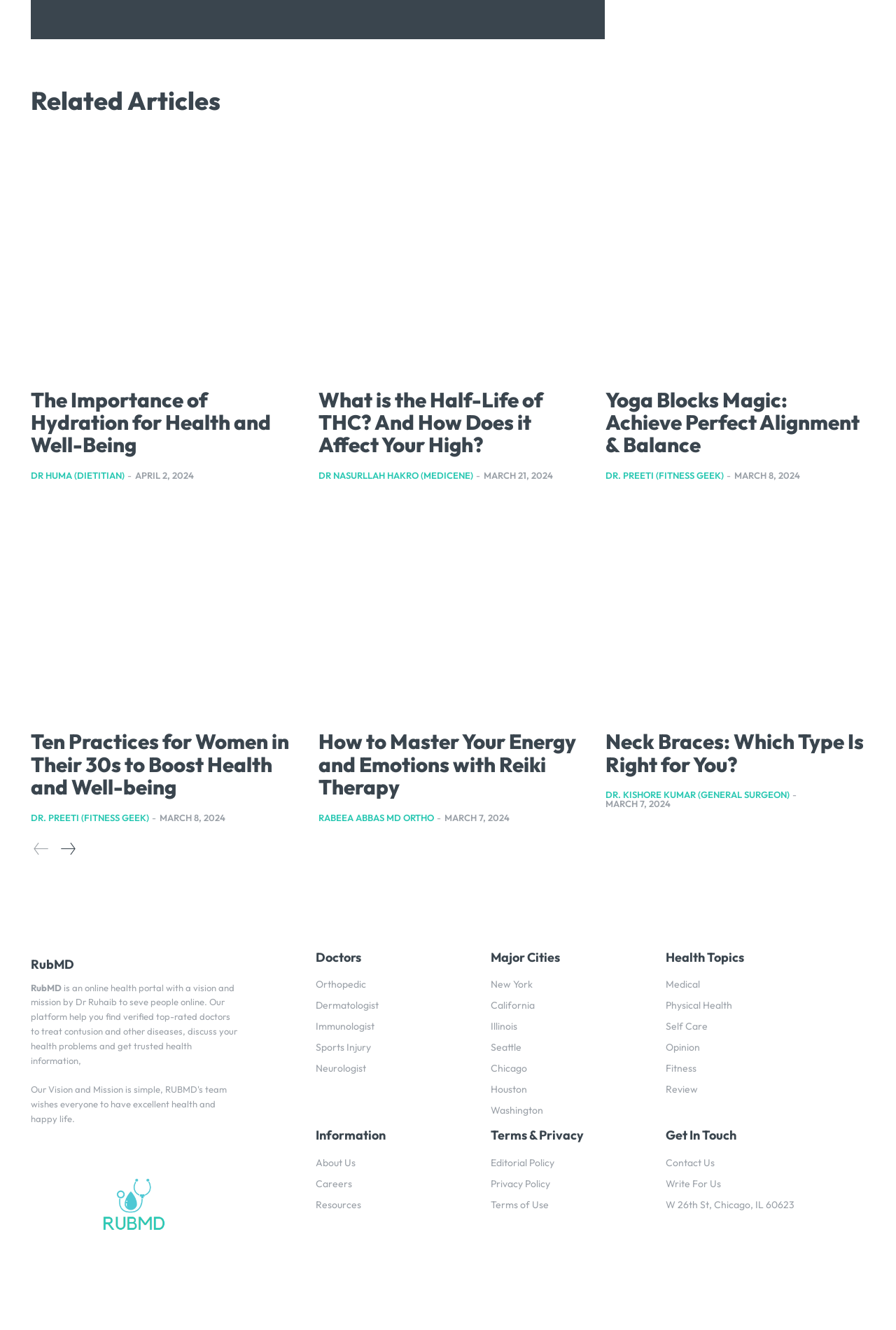Review the image closely and give a comprehensive answer to the question: What is the title of the webpage?

The title of the webpage is 'RubMD' which can be found at the top of the webpage, below the links to previous and next pages.